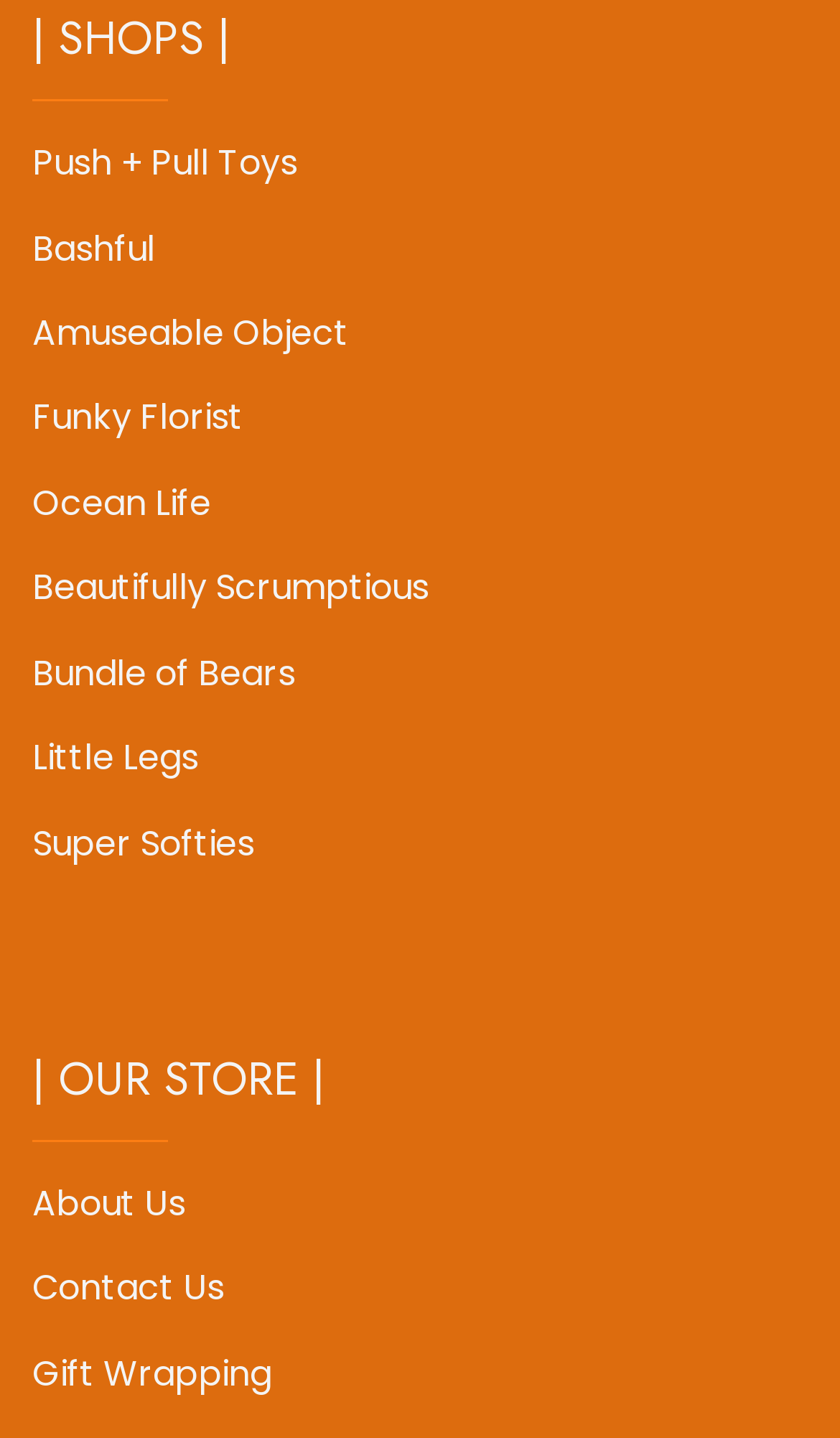Indicate the bounding box coordinates of the element that needs to be clicked to satisfy the following instruction: "Discover Ocean Life". The coordinates should be four float numbers between 0 and 1, i.e., [left, top, right, bottom].

[0.038, 0.33, 0.251, 0.372]